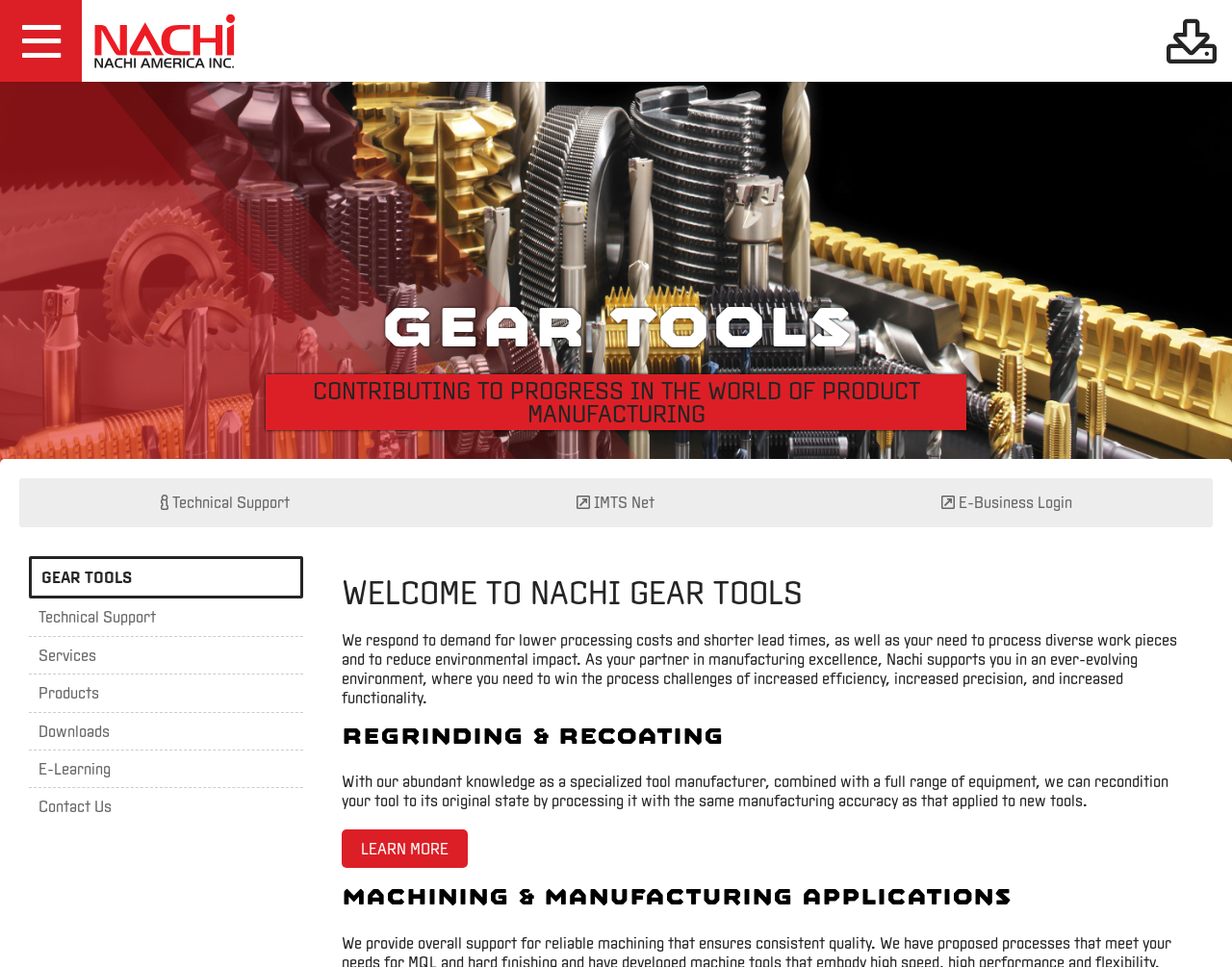Please find the bounding box for the UI element described by: "title="Nachi America [Home]"".

[0.066, 0.064, 0.201, 0.083]